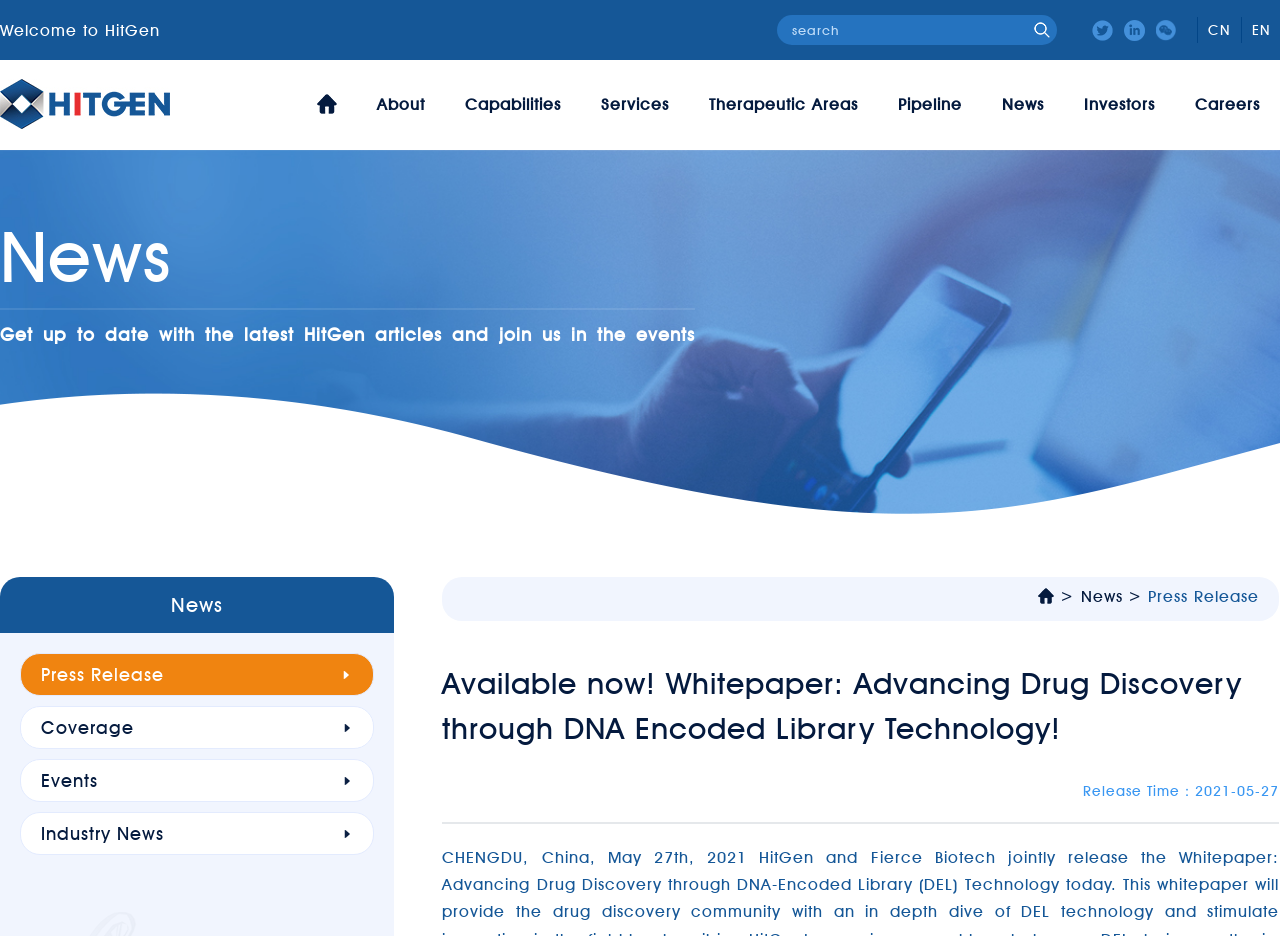Please examine the image and answer the question with a detailed explanation:
What type of content is available in the 'News' section?

The links 'Press Release', 'Coverage', 'Events', and 'Industry News' are available under the 'News' heading, indicating that these types of content are available in the 'News' section.